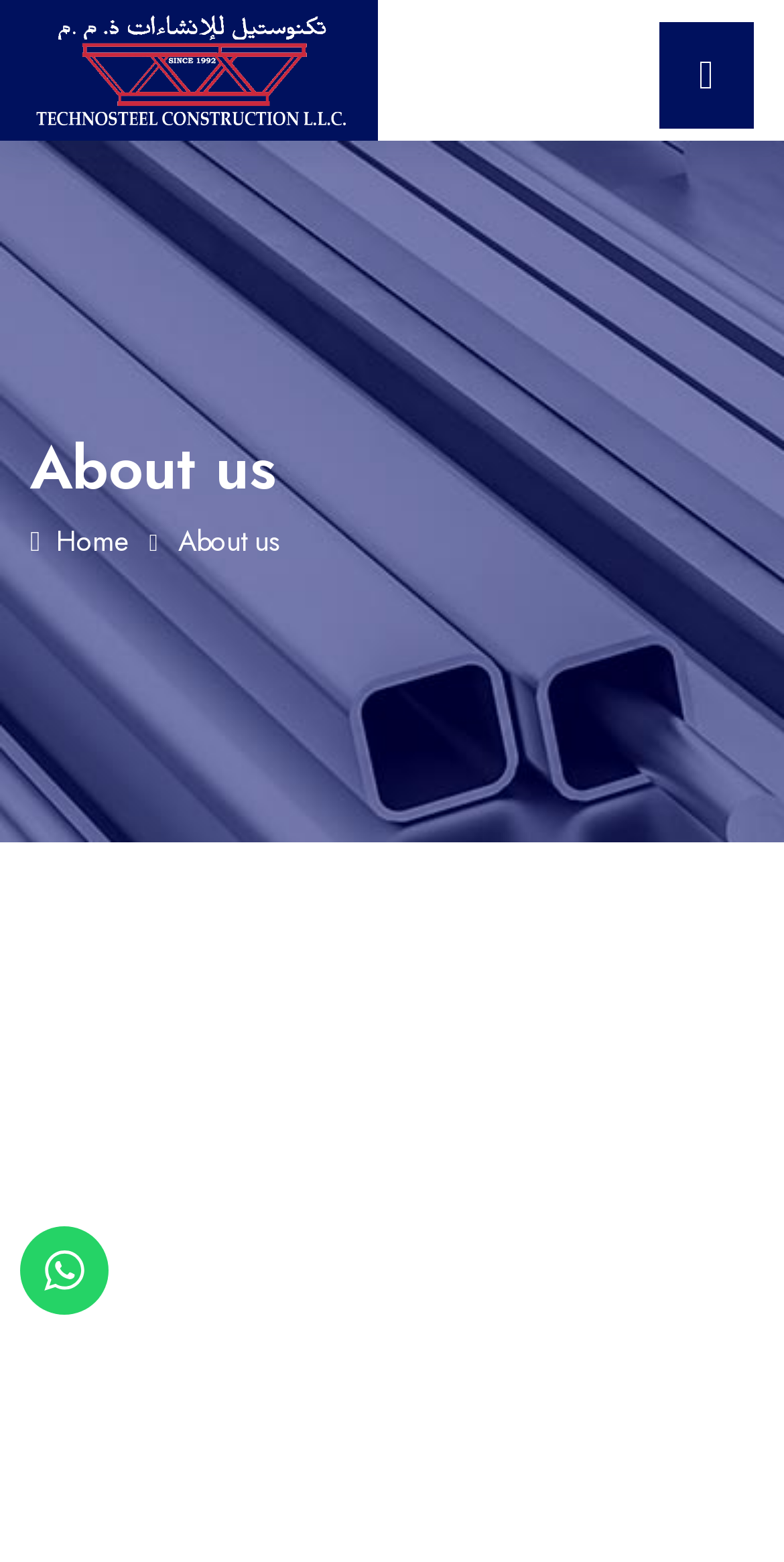Is the navigation menu expanded?
Look at the screenshot and give a one-word or phrase answer.

No